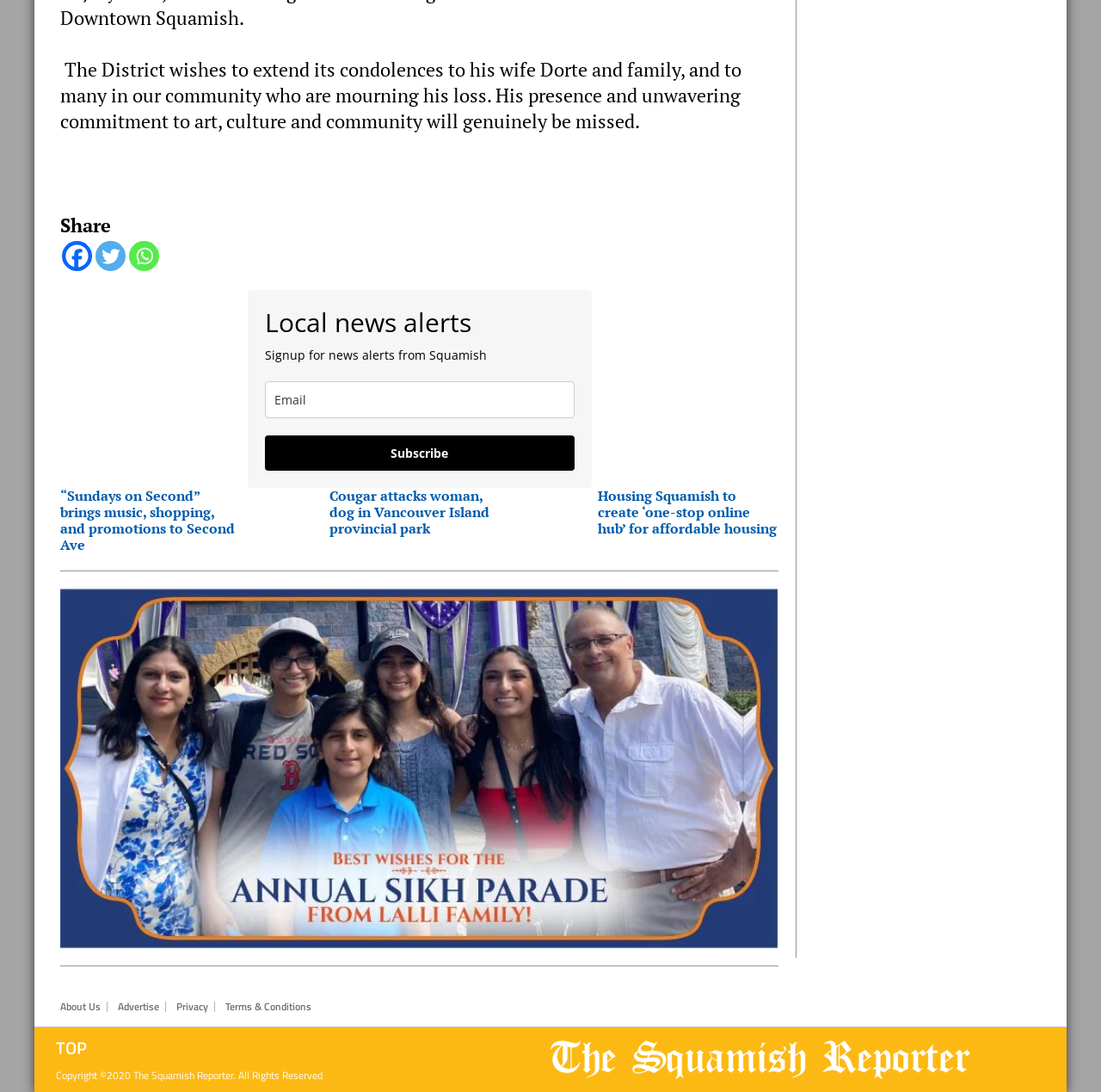From the image, can you give a detailed response to the question below:
How many news articles are displayed on the page?

I counted the number of headings that appear to be news article titles, which are '“Sundays on Second” brings music, shopping, and promotions to Second Ave', 'Cougar attacks woman, dog in Vancouver Island provincial park', and 'Housing Squamish to create ‘one-stop online hub’ for affordable housing', and found that there are three news articles displayed on the page.